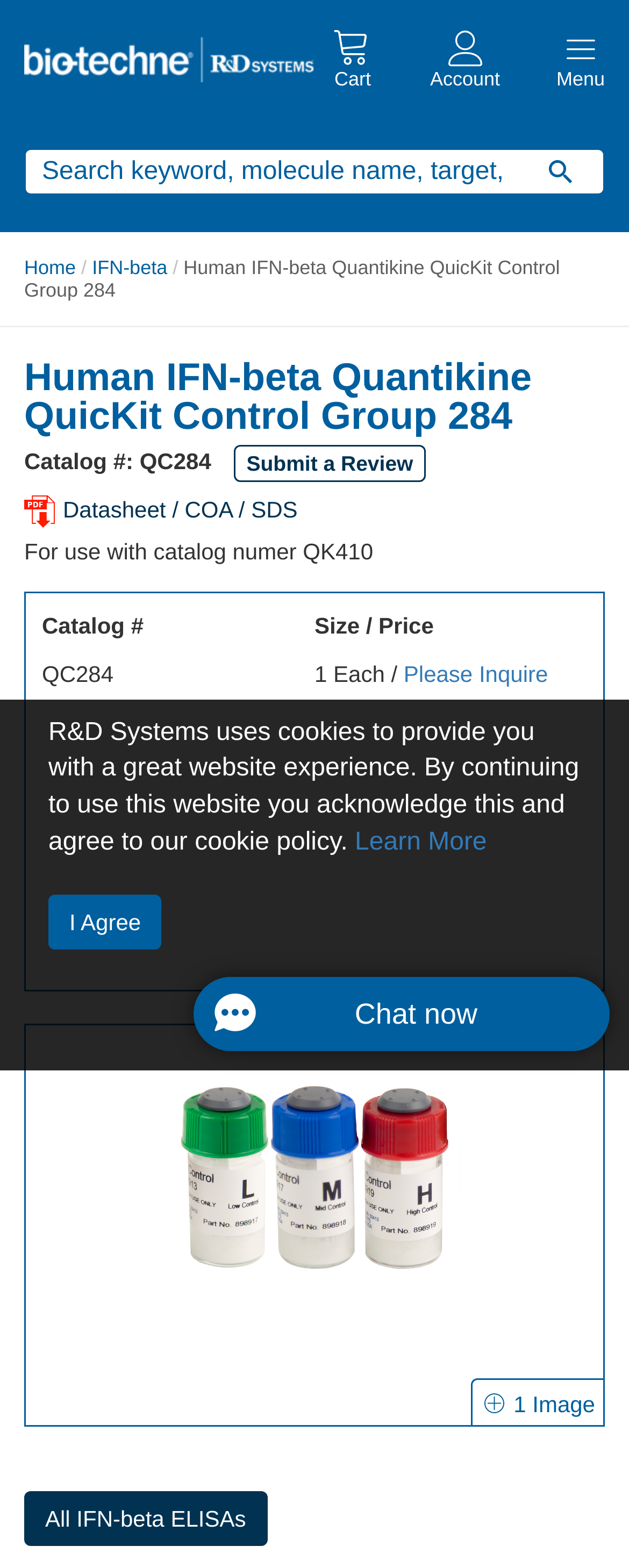Please specify the bounding box coordinates for the clickable region that will help you carry out the instruction: "Explore deadliest coffees".

None